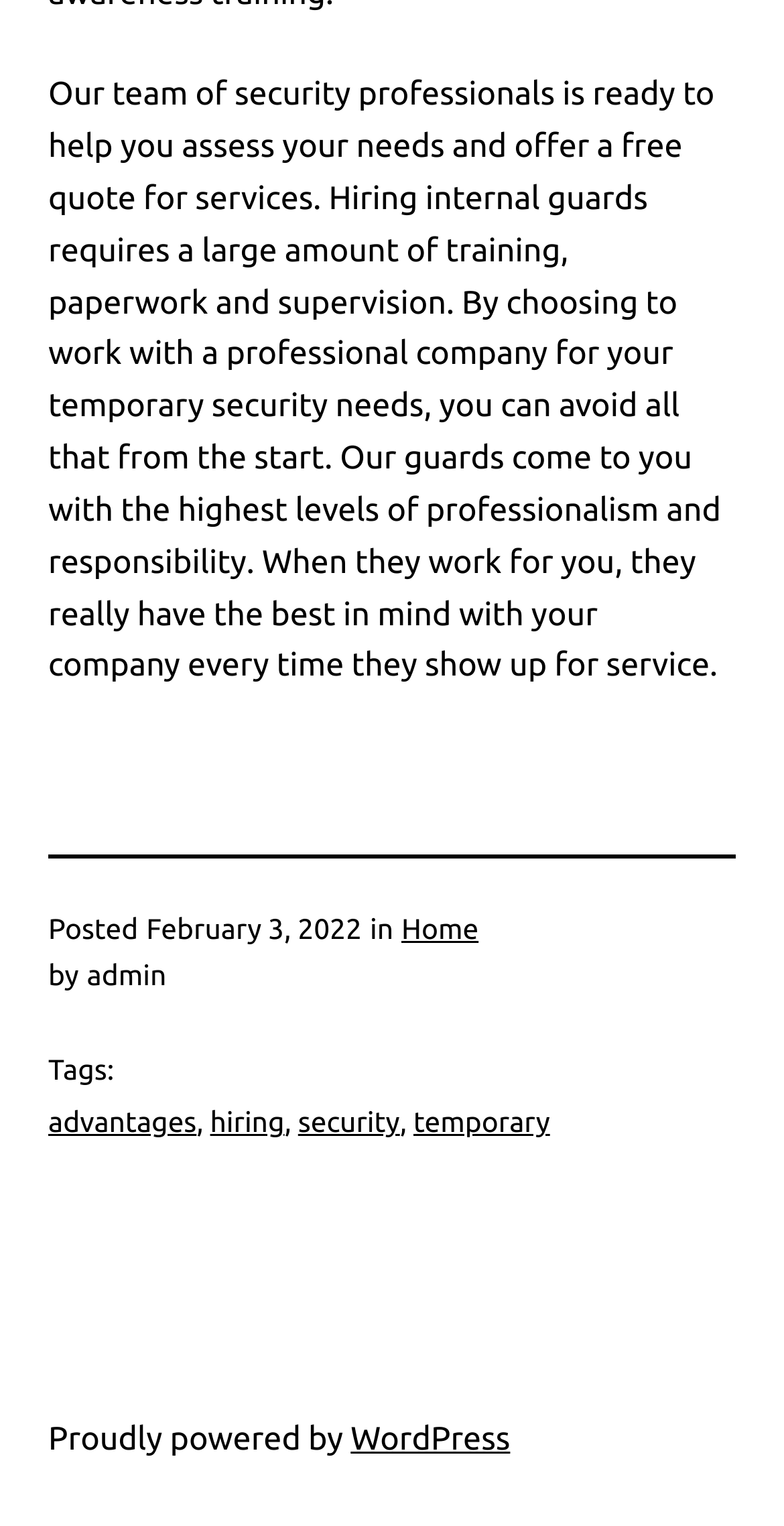What platform is the website built on?
Answer the question with as much detail as you can, using the image as a reference.

The platform used to build the website can be found in the link element with ID 156, which is a child element of the contentinfo element with ID 9.